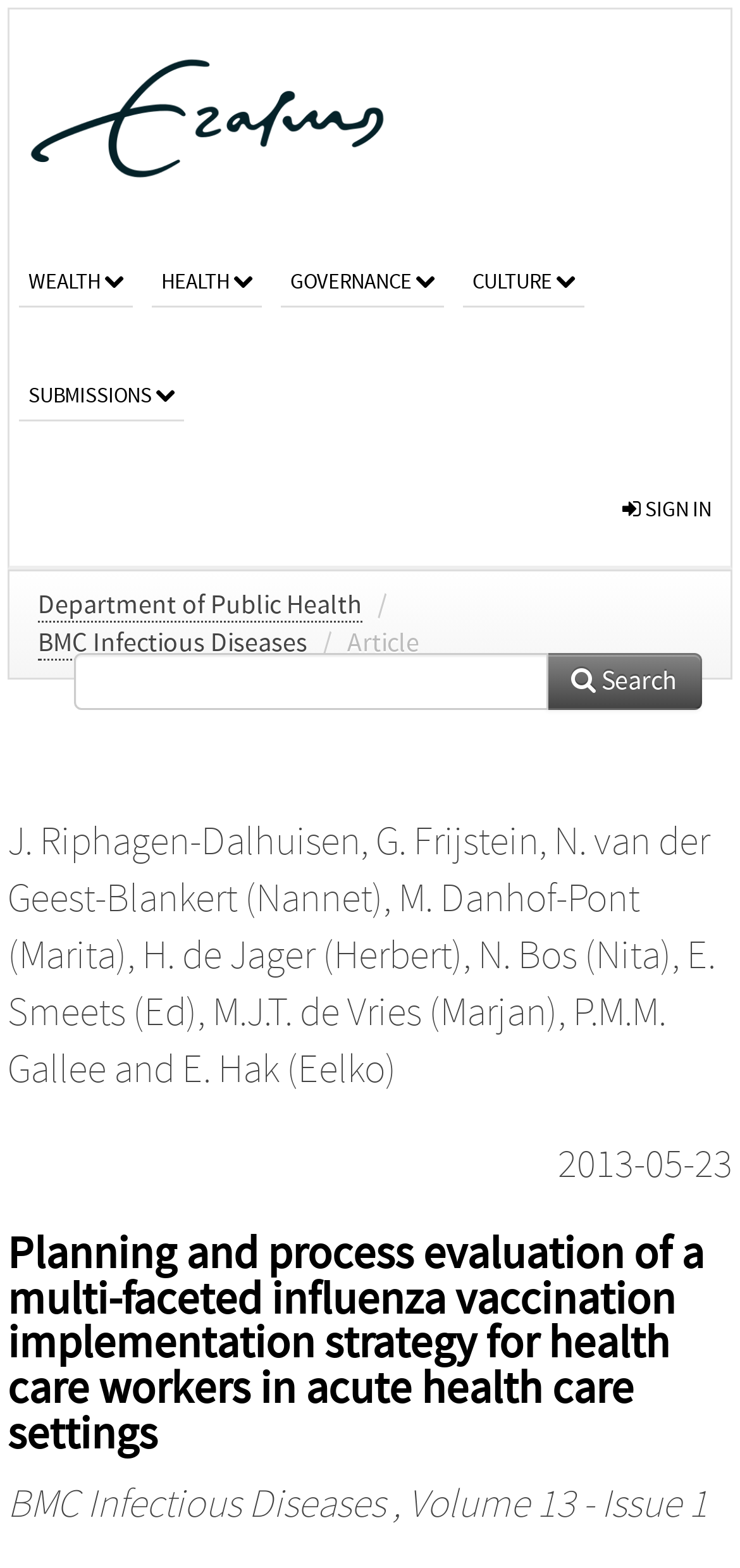How many authors are listed for the article?
Give a thorough and detailed response to the question.

The authors are listed below the article title, and there are 9 links with names, separated by commas, indicating that there are 9 authors.